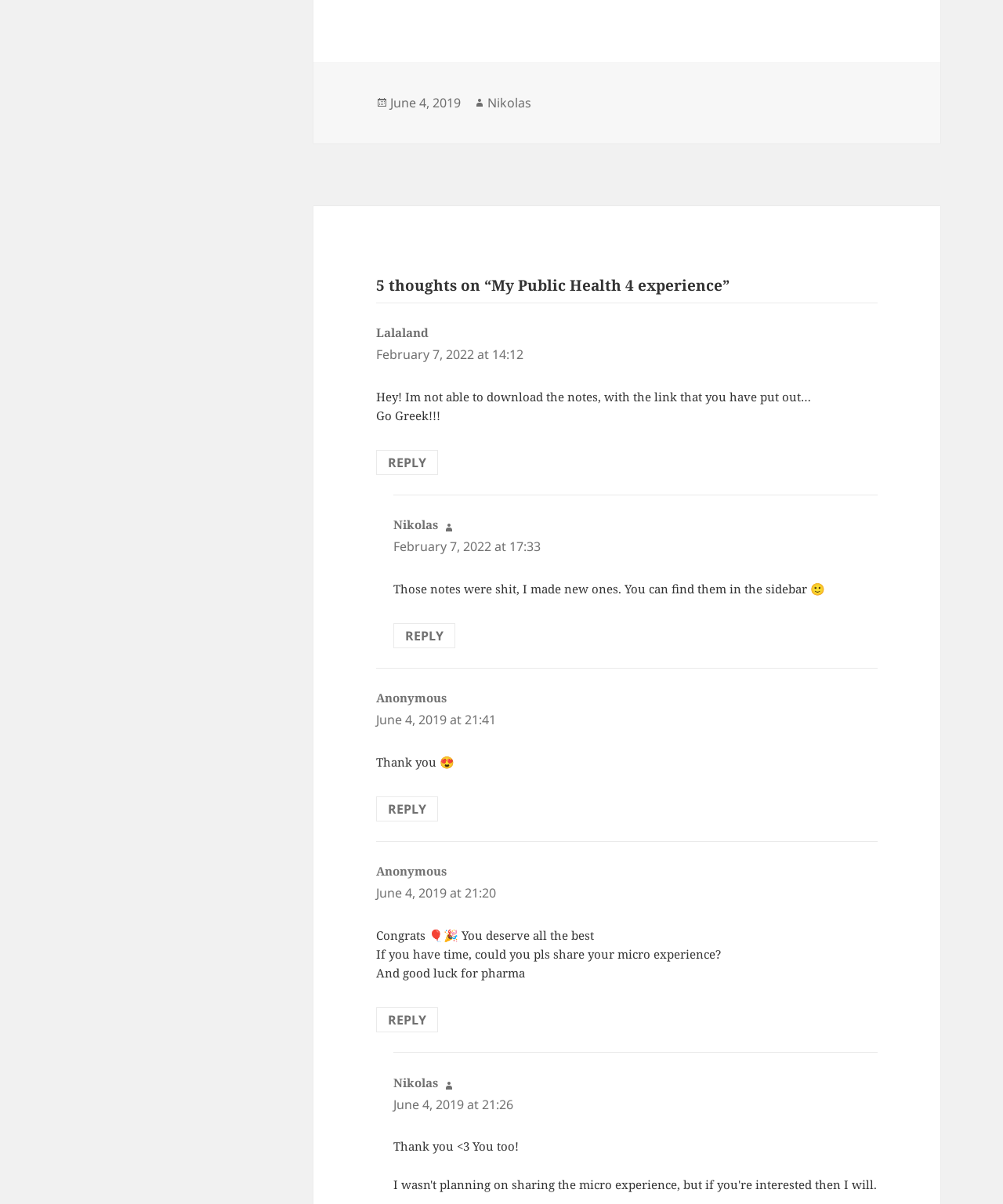What is the title of the article?
Using the visual information, reply with a single word or short phrase.

My Public Health 4 experience